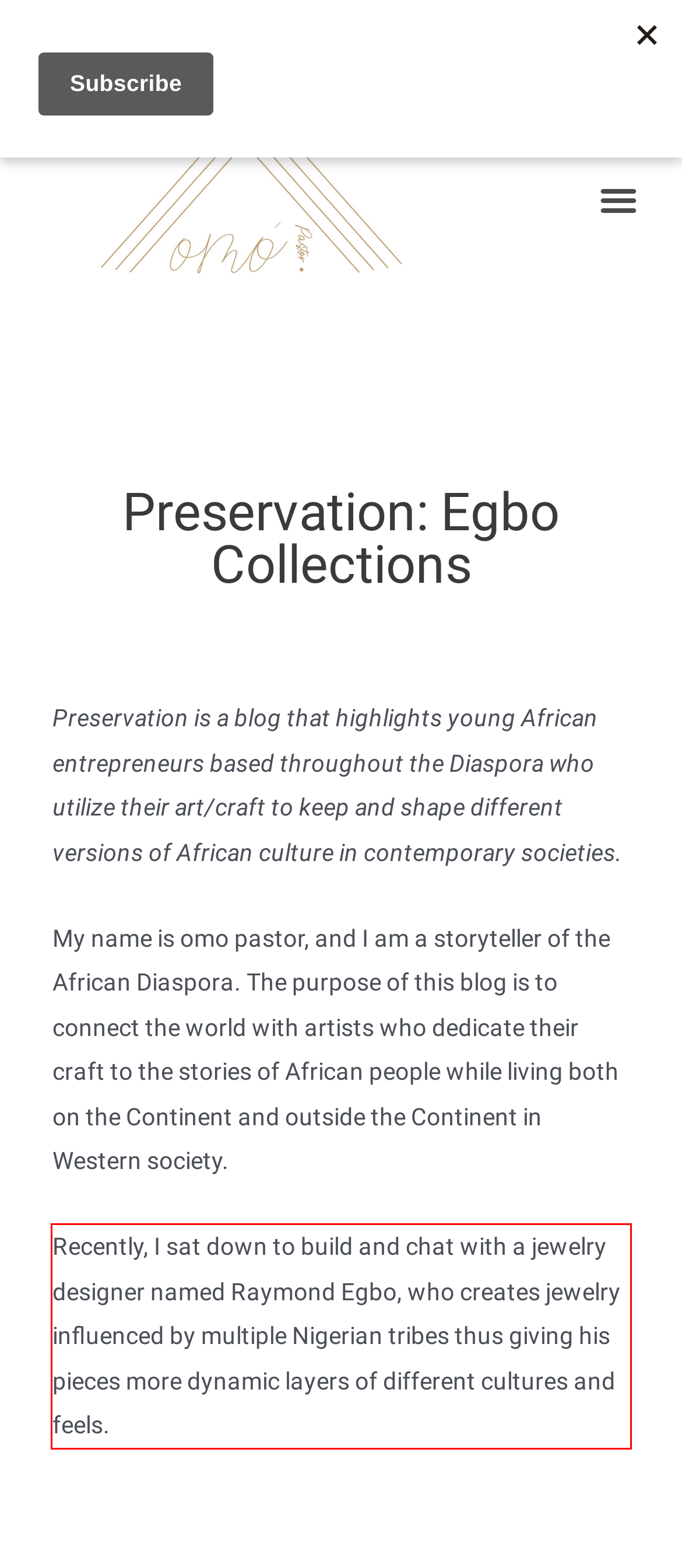You are given a screenshot of a webpage with a UI element highlighted by a red bounding box. Please perform OCR on the text content within this red bounding box.

Recently, I sat down to build and chat with a jewelry designer named Raymond Egbo, who creates jewelry influenced by multiple Nigerian tribes thus giving his pieces more dynamic layers of different cultures and feels.